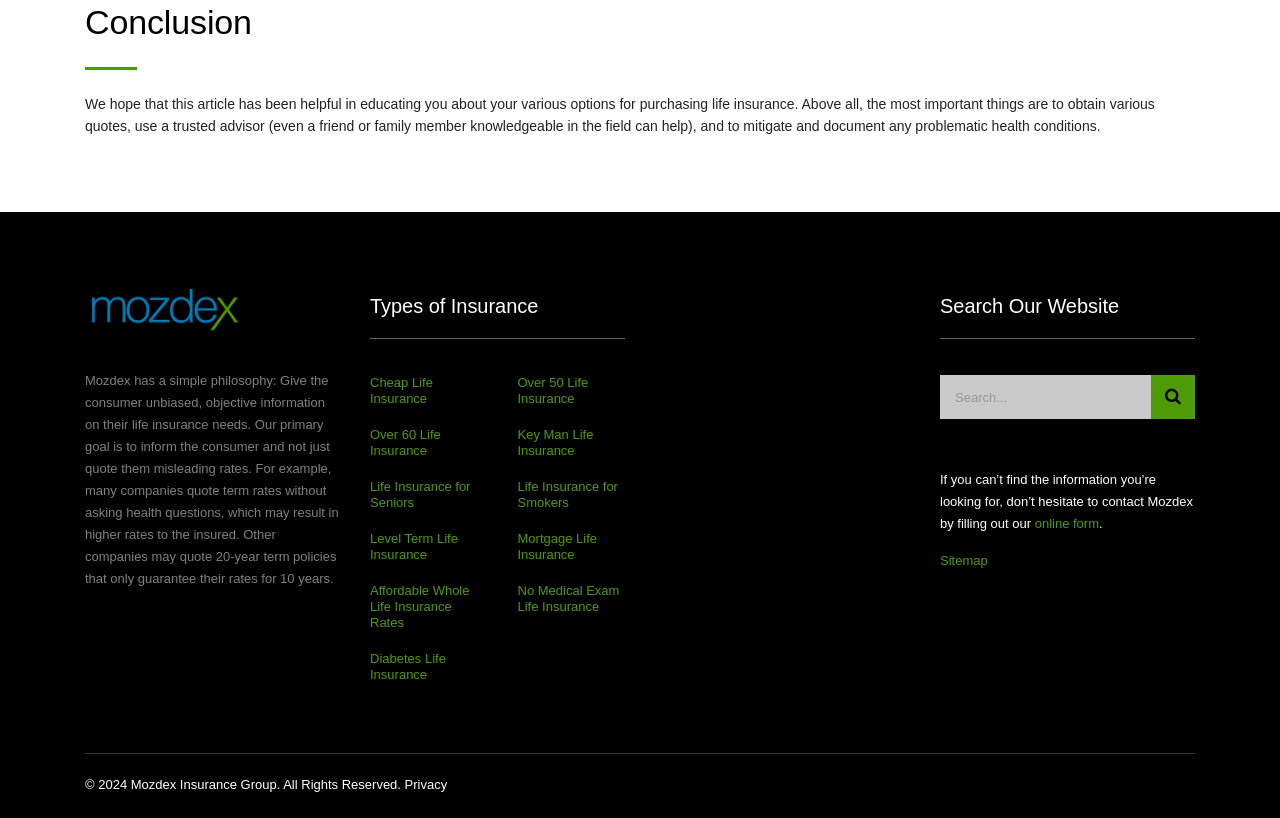Provide the bounding box coordinates for the area that should be clicked to complete the instruction: "visit Mozdex Insurance Group website".

[0.066, 0.352, 0.188, 0.407]